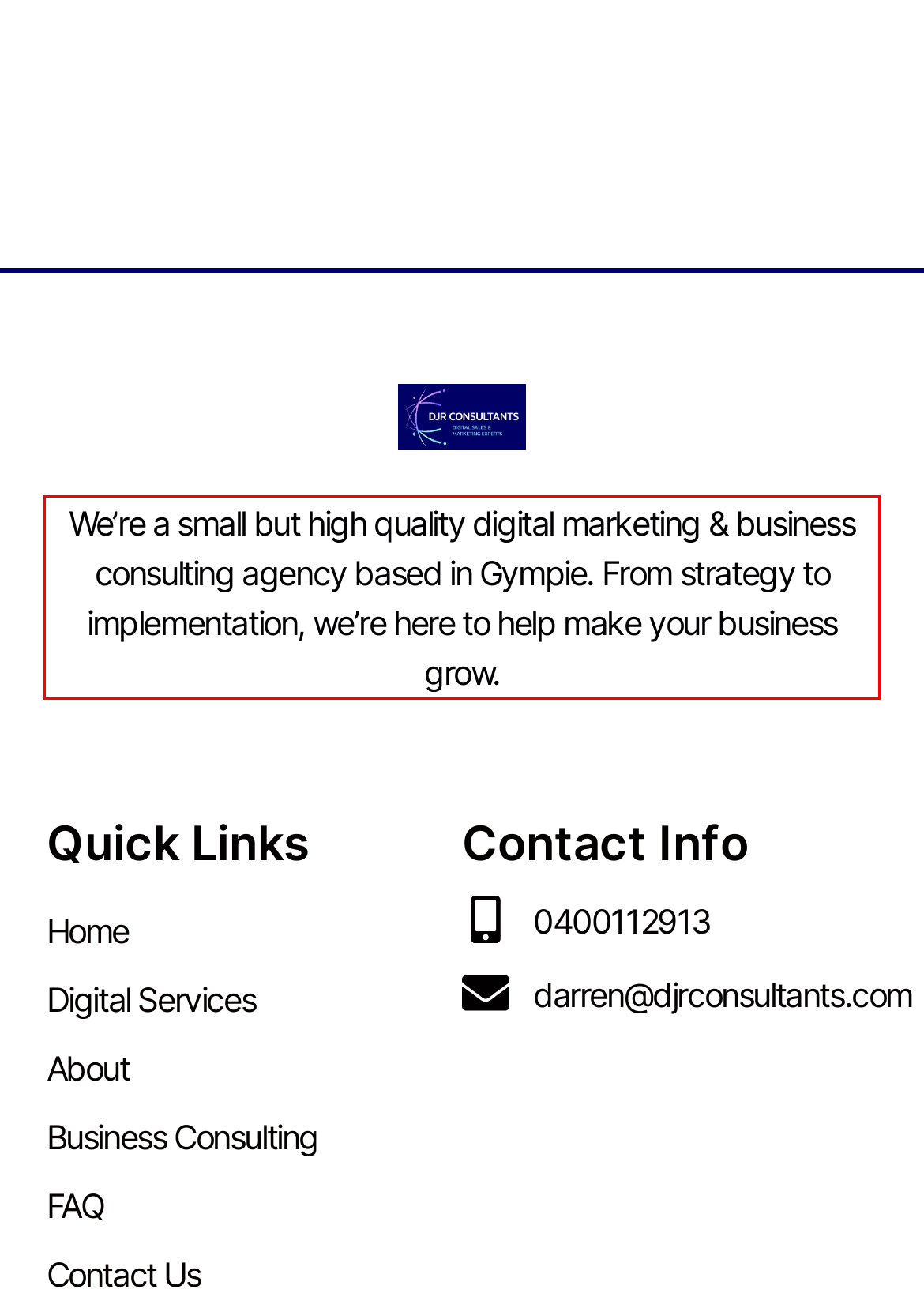Observe the screenshot of the webpage that includes a red rectangle bounding box. Conduct OCR on the content inside this red bounding box and generate the text.

We’re a small but high quality digital marketing & business consulting agency based in Gympie. From strategy to implementation, we’re here to help make your business grow.